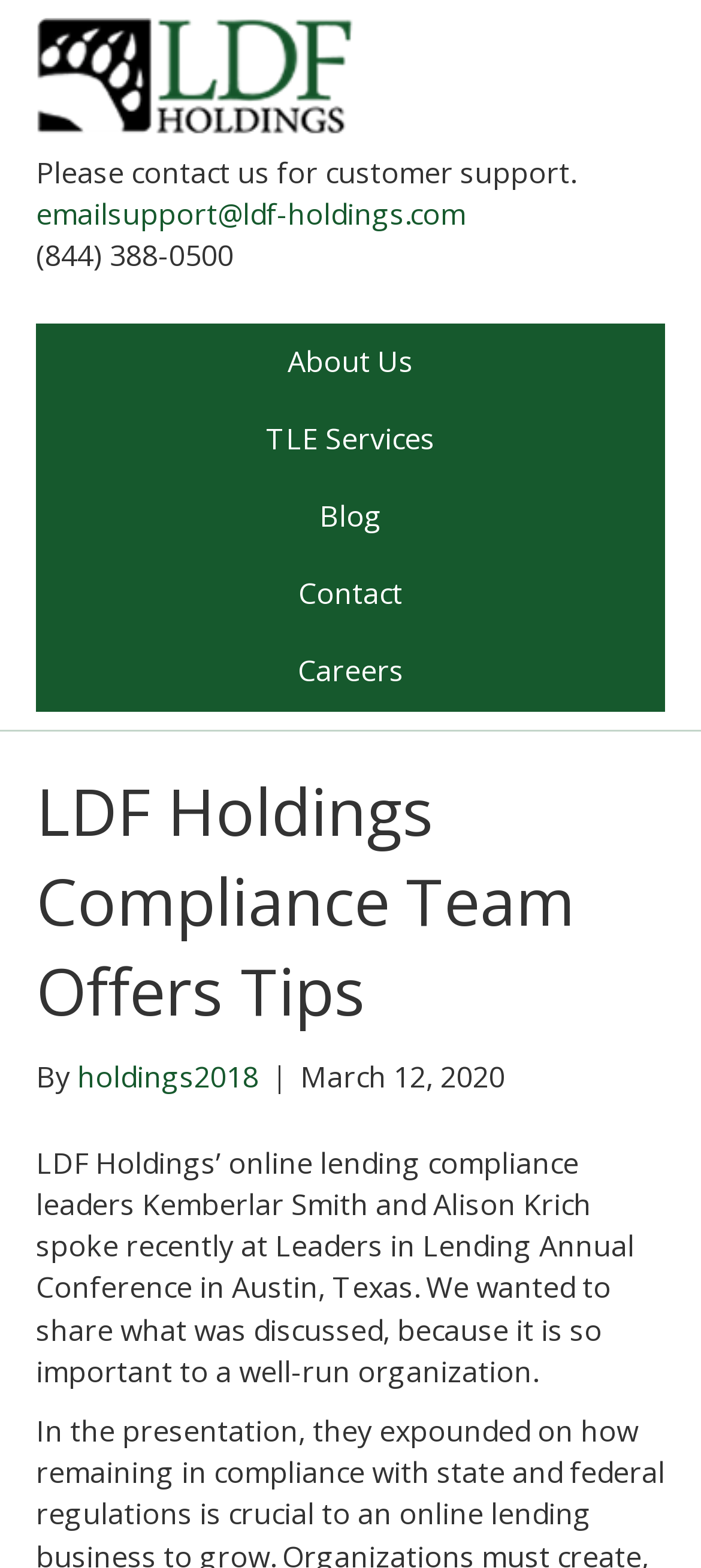Provide a one-word or one-phrase answer to the question:
What is the phone number for customer support?

(844) 388-0500